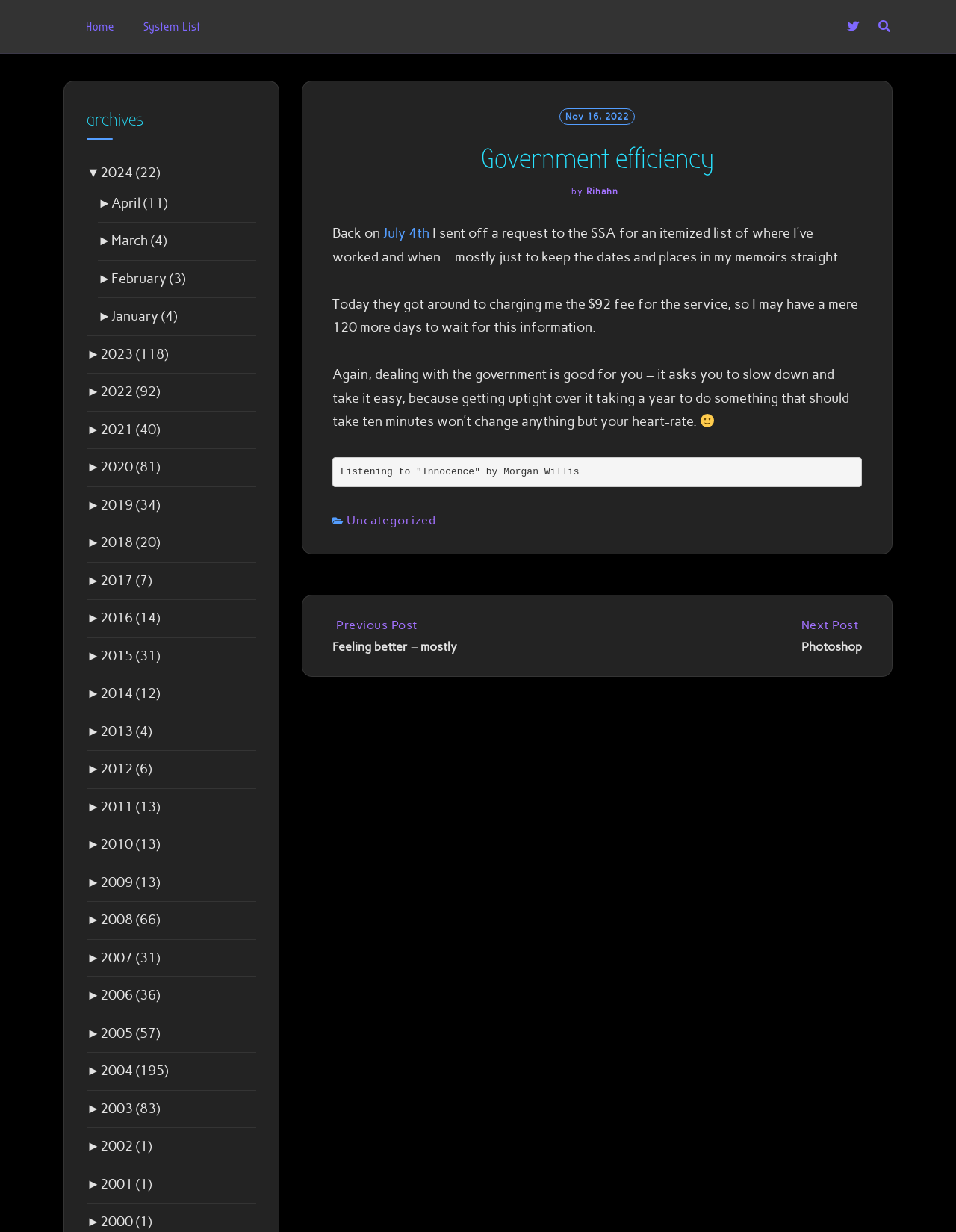Find and indicate the bounding box coordinates of the region you should select to follow the given instruction: "Read post from November 16, 2022".

[0.585, 0.088, 0.664, 0.101]